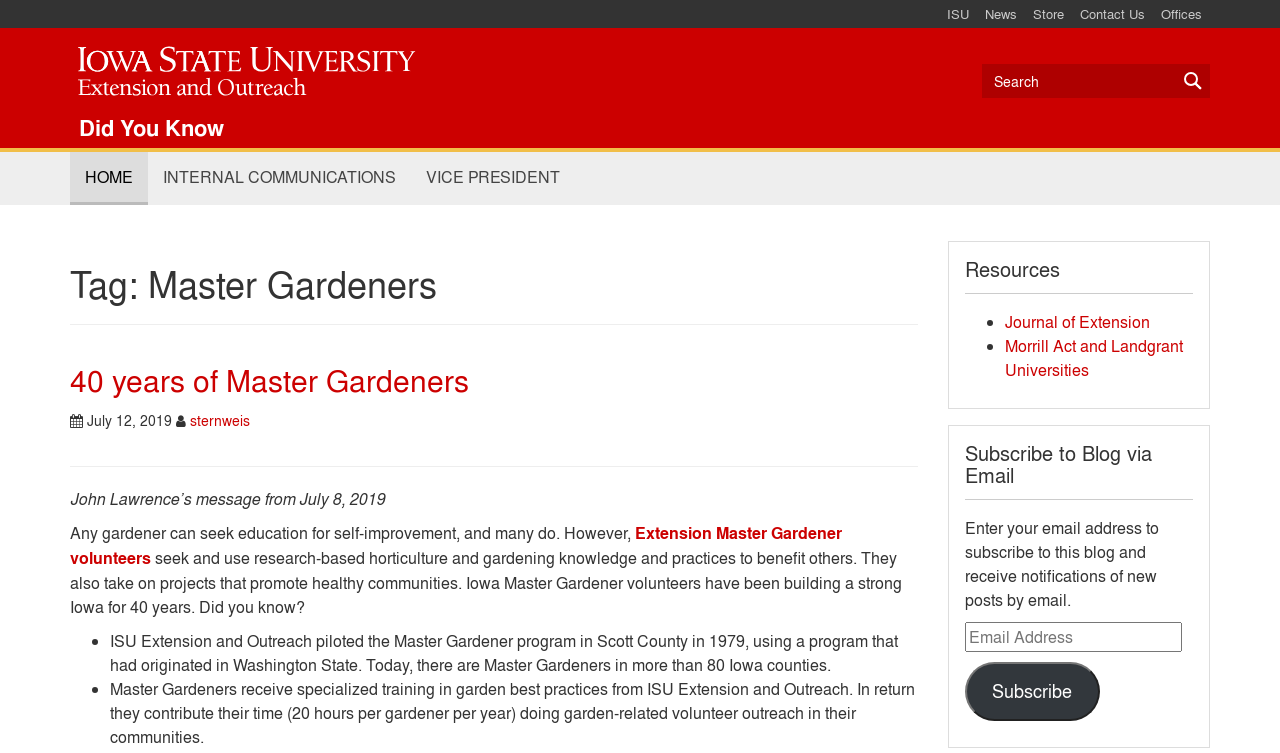Determine the bounding box coordinates of the clickable region to carry out the instruction: "Go to the homepage".

[0.055, 0.202, 0.116, 0.272]